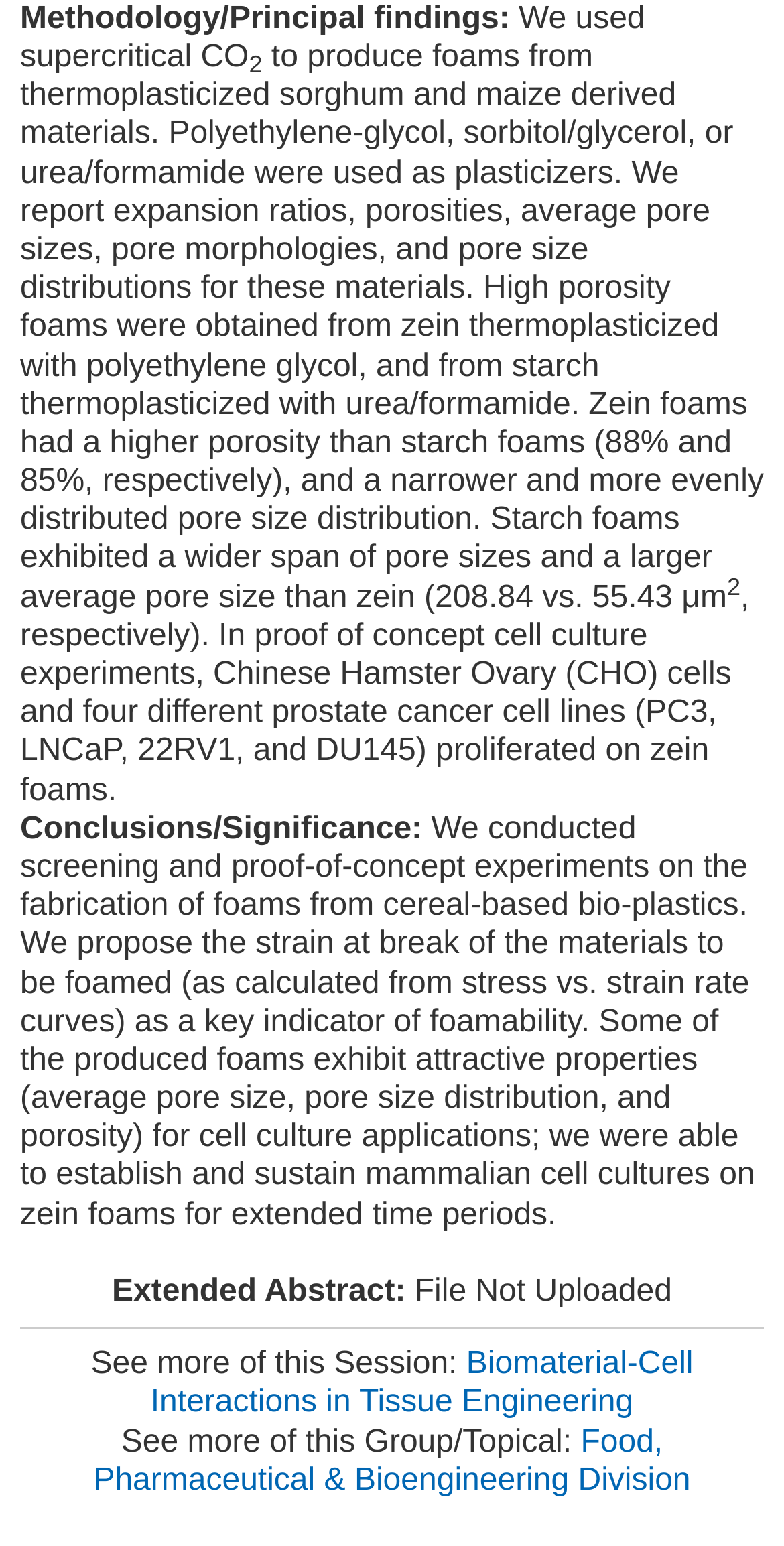Provide the bounding box for the UI element matching this description: "register".

None